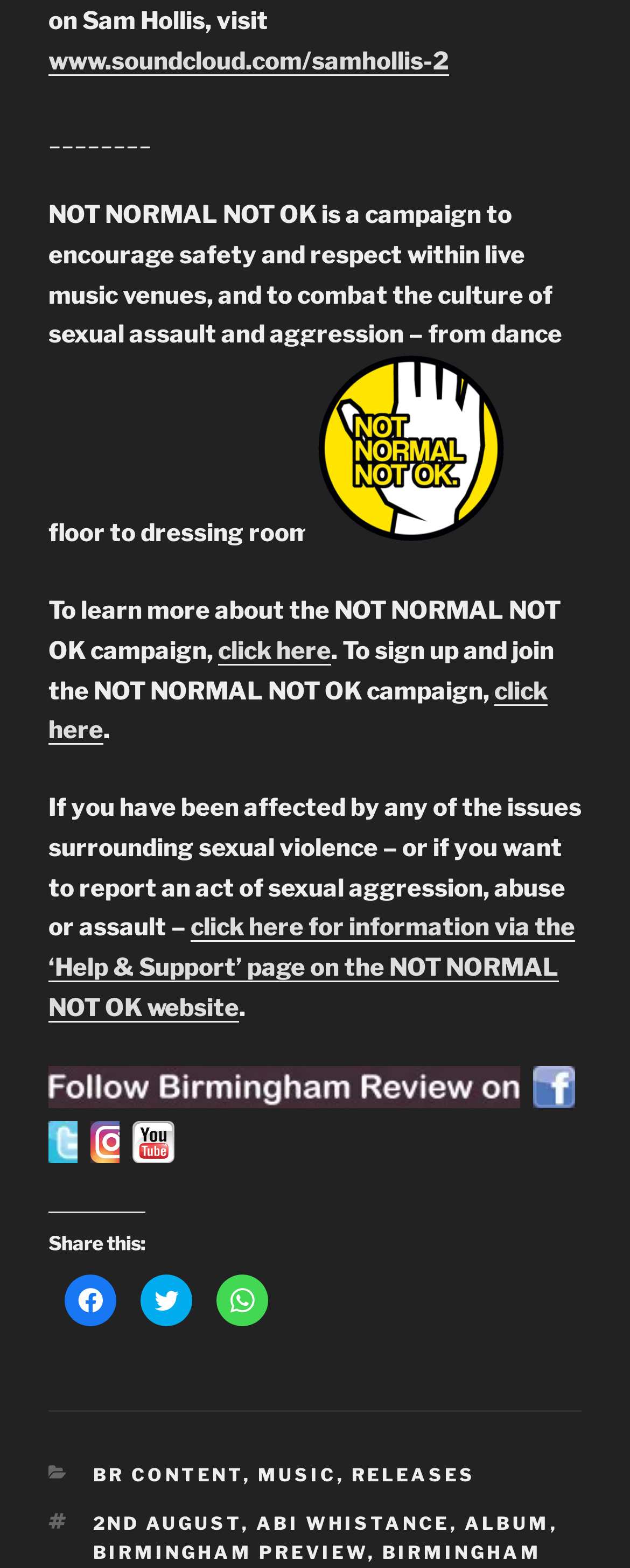Provide your answer in one word or a succinct phrase for the question: 
How can I share this webpage on social media?

Click on Facebook, Twitter, or WhatsApp links